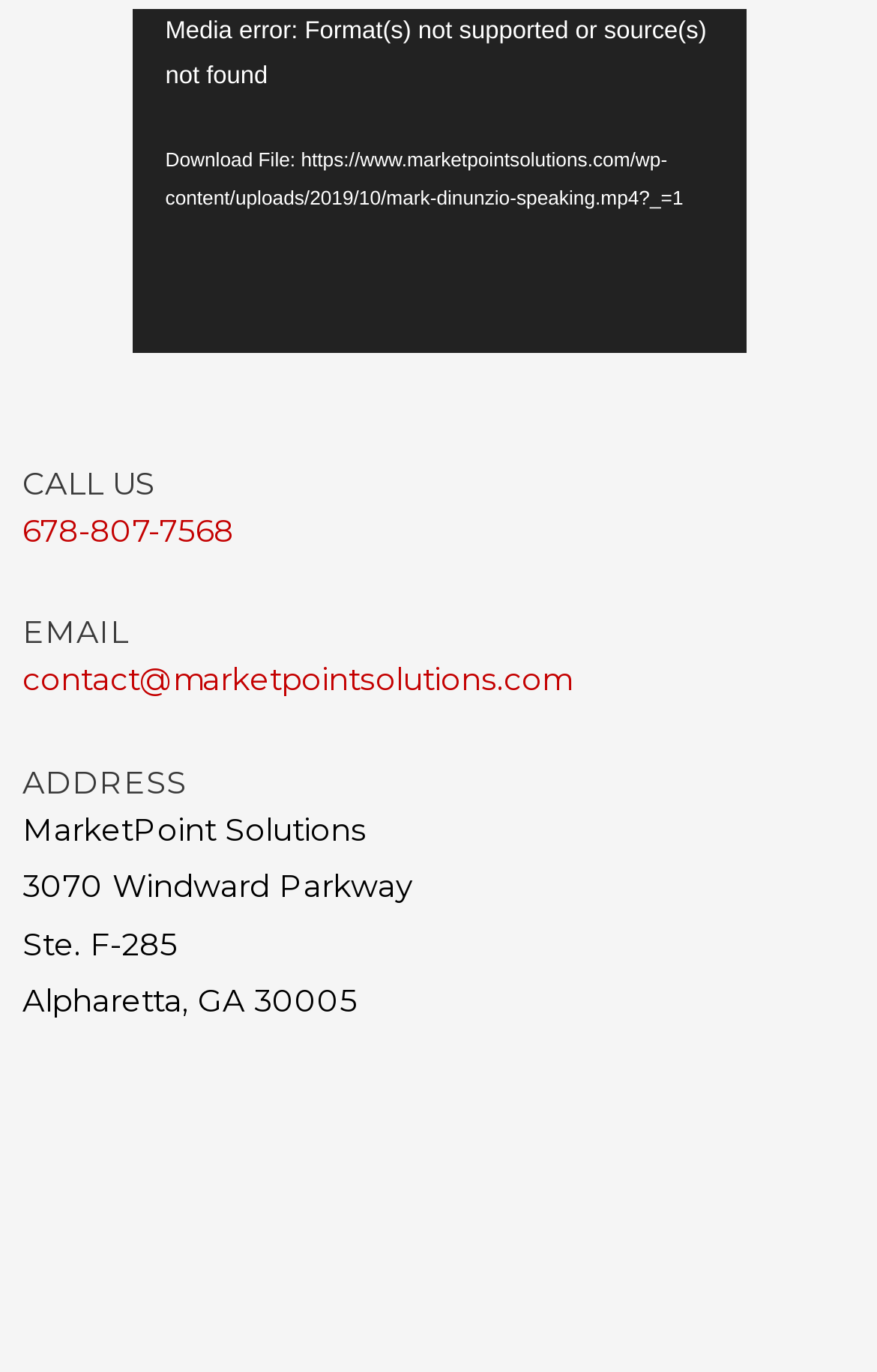What is the error message displayed in the video player?
Please provide a comprehensive answer based on the contents of the image.

The video player has a static text element that displays an error message, which is 'Media error: Format(s) not supported or source(s) not found'. This error message is likely displayed when the video format is not supported or the source is not found.